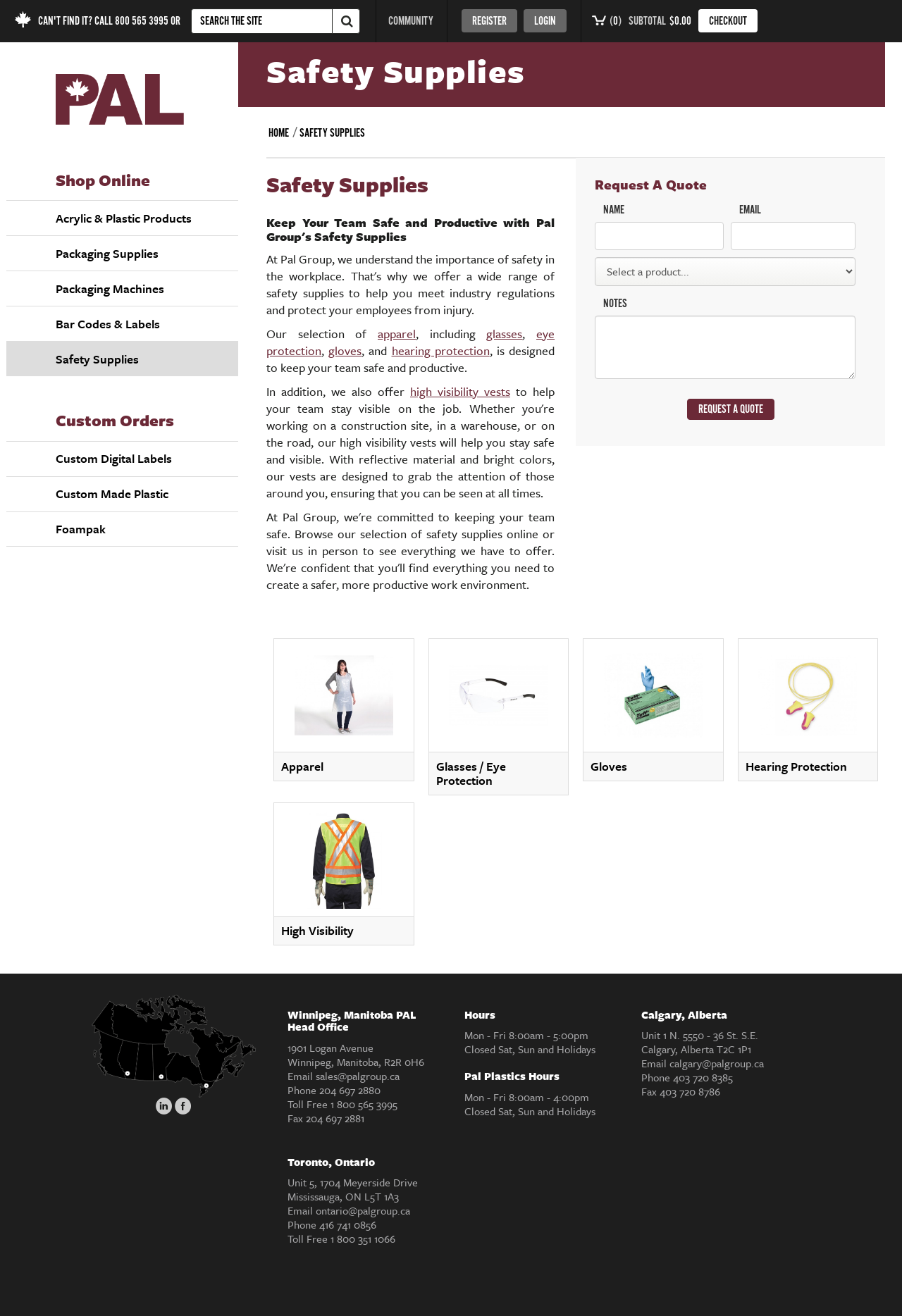Find the bounding box coordinates of the element I should click to carry out the following instruction: "Search the documentation".

None